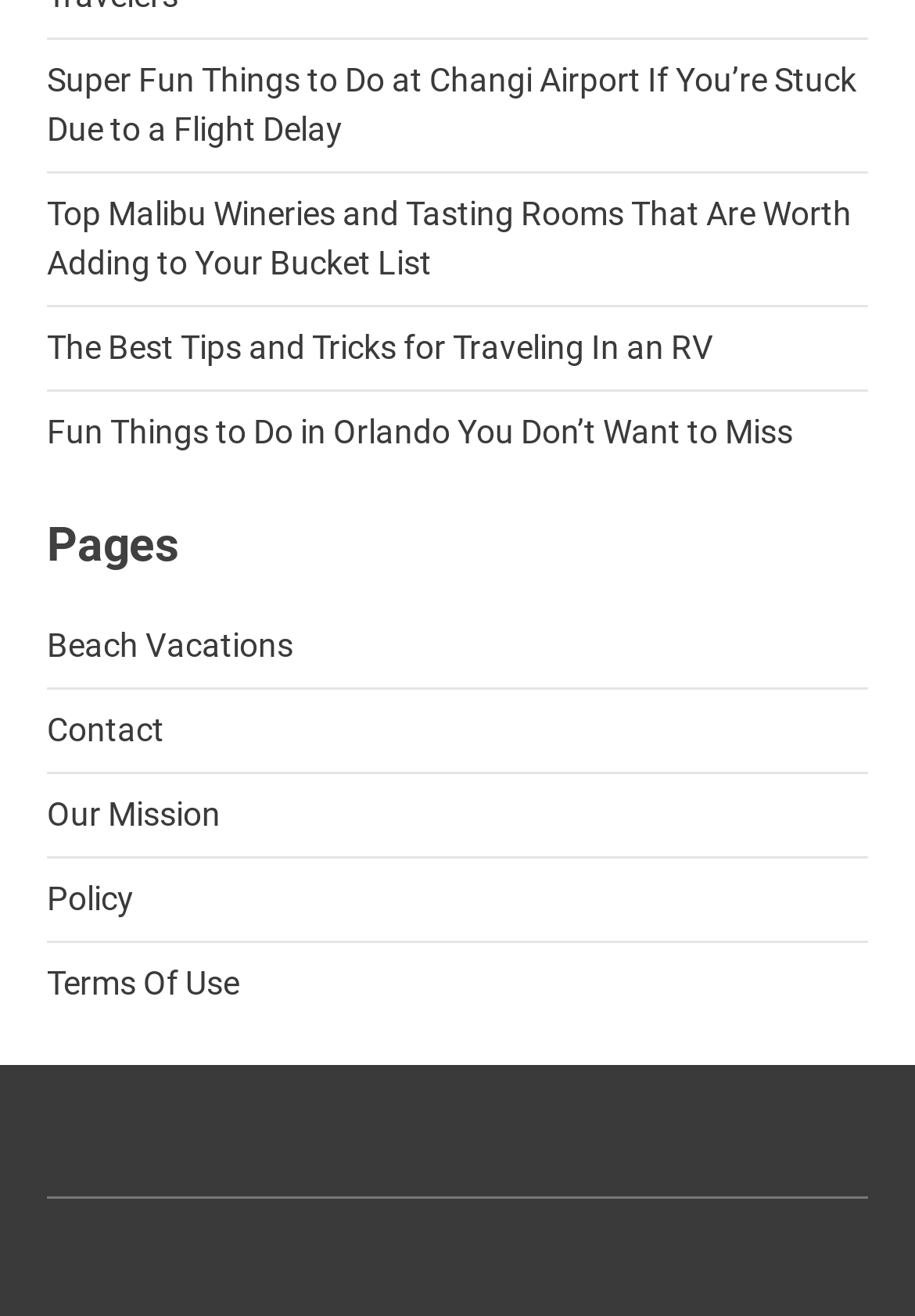What is the last link on the webpage?
Please provide a single word or phrase as your answer based on the screenshot.

Terms Of Use